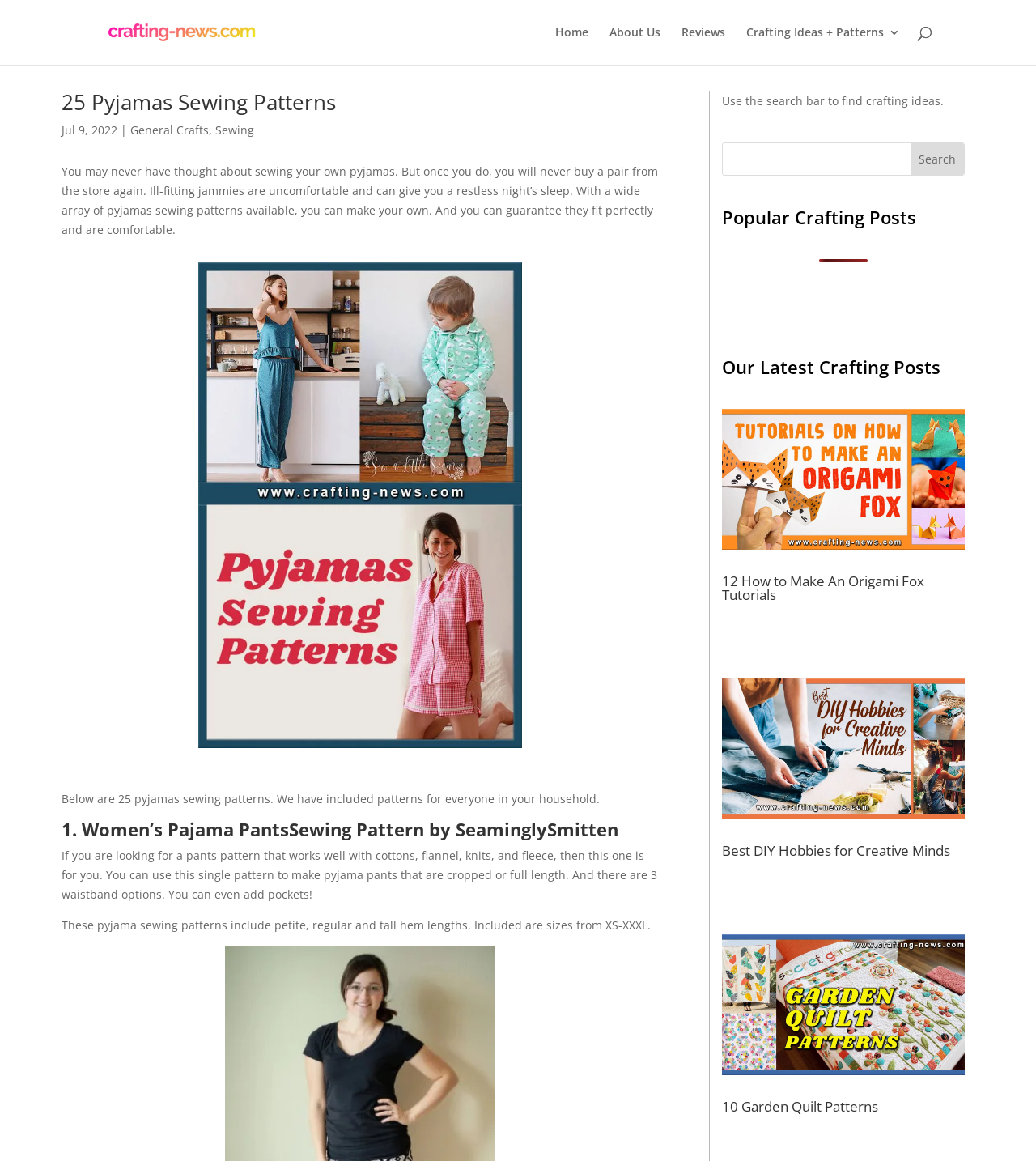Summarize the webpage with a detailed and informative caption.

This webpage is about pyjamas sewing patterns, with a focus on providing 25 different patterns for readers to make their own comfortable pyjamas. At the top of the page, there is a header section with links to "Home", "About Us", "Reviews", and "Crafting Ideas + Patterns 3" on the right side, and a search bar on the left side. Below the header, there is a title "25 Pyjamas Sewing Patterns" with a date "Jul 9, 2022" and categories "General Crafts" and "Sewing" next to it.

The main content of the page starts with a brief introduction to the importance of comfortable pyjamas and how sewing one's own pyjamas can guarantee a perfect fit. There is a large image of pyjamas sewing patterns below the introduction. The page then lists 25 pyjamas sewing patterns, each with a heading, a brief description, and some details about the pattern, such as the sizes and features included.

On the right side of the page, there is a section with popular crafting posts, including "12 How to Make An Origami Fox Tutorials", "Best DIY Hobbies for Creative Minds", and "10 Garden Quilt Patterns", each with a link and an image. There is also a search bar at the bottom of the page with a button to search for crafting ideas.